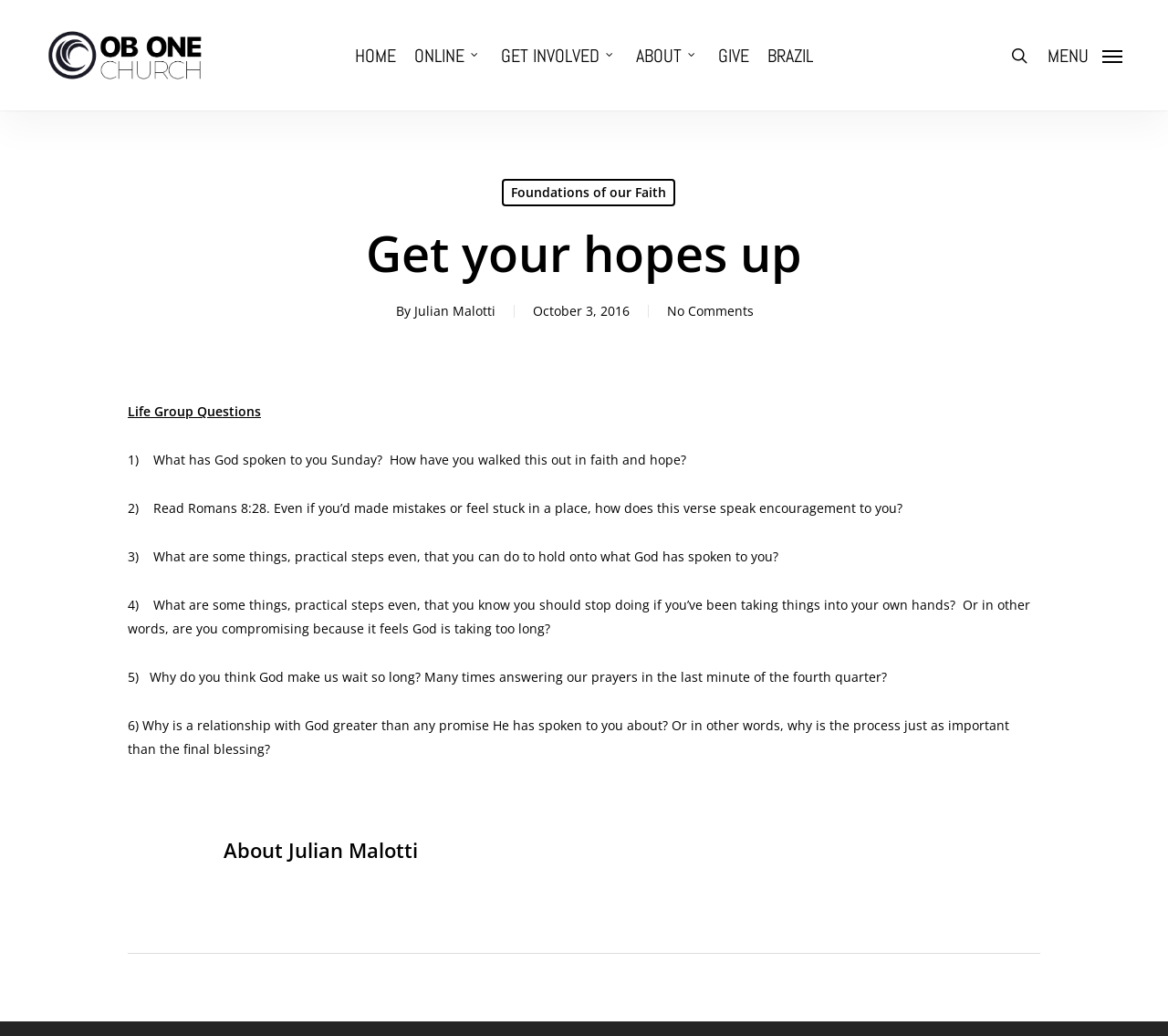Locate the bounding box coordinates of the segment that needs to be clicked to meet this instruction: "Search for something".

[0.863, 0.044, 0.882, 0.062]